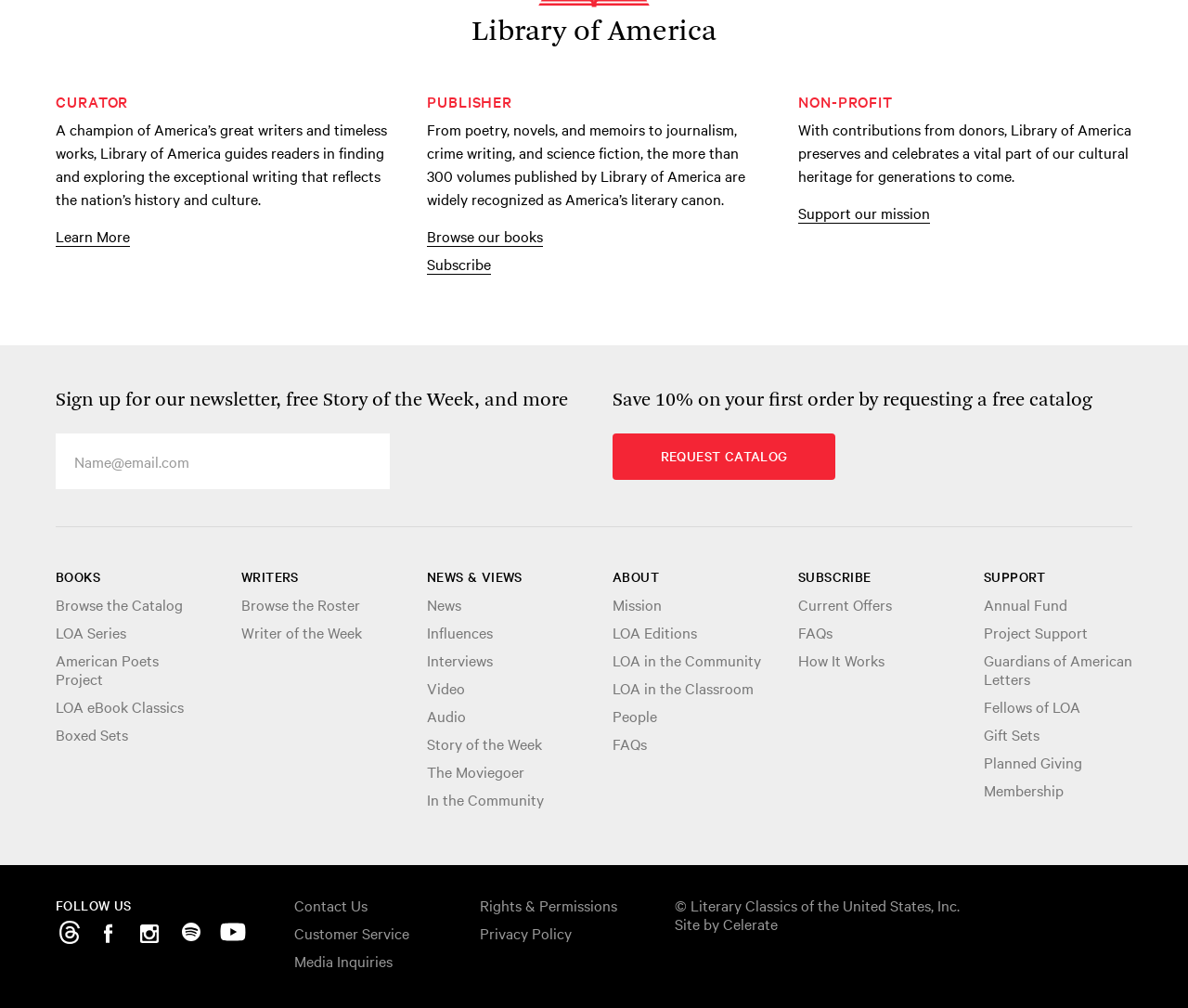How many sections are there on the webpage?
Please provide a comprehensive answer based on the contents of the image.

There are five sections on the webpage, namely CURATOR, PUBLISHER, NON-PROFIT, contentinfo, and the footer section, which can be identified by their distinct headings and layouts.